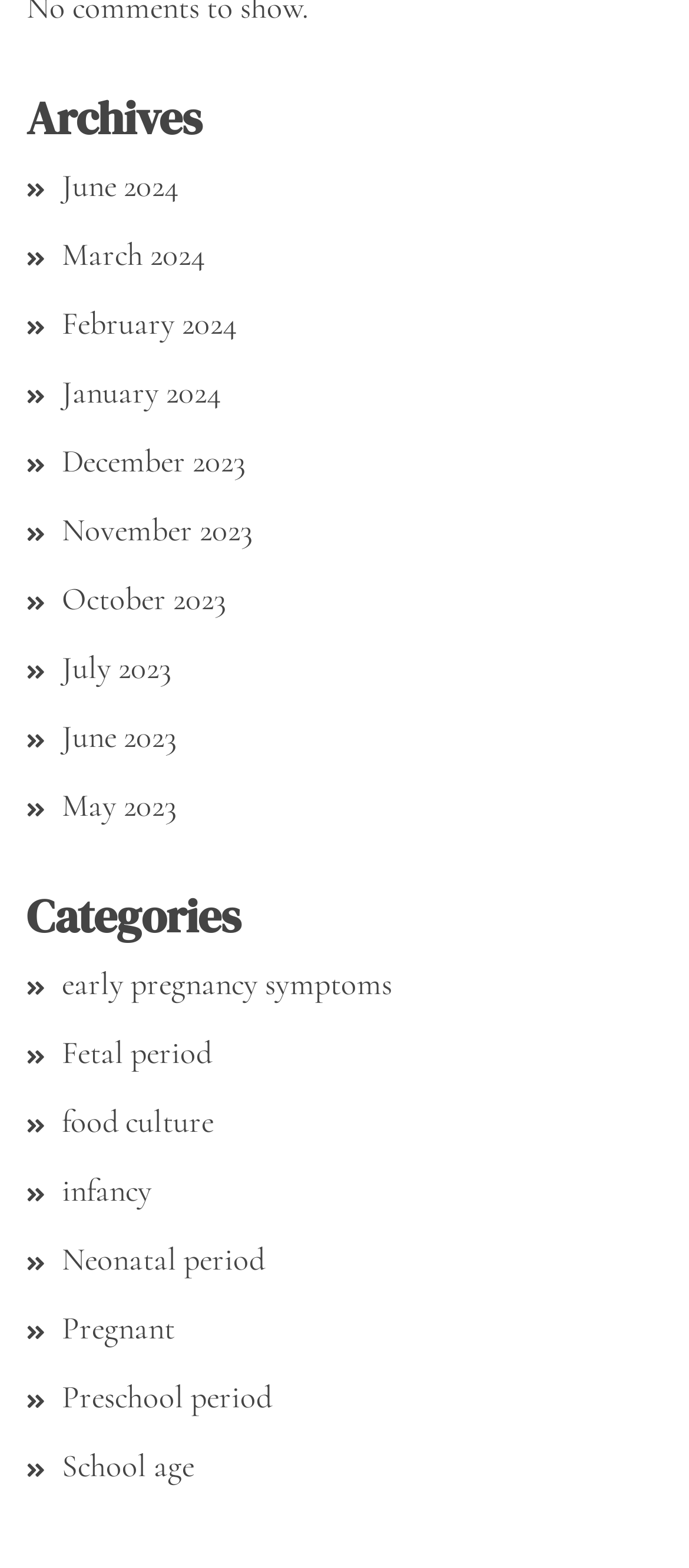Indicate the bounding box coordinates of the element that must be clicked to execute the instruction: "access archives for May 2023". The coordinates should be given as four float numbers between 0 and 1, i.e., [left, top, right, bottom].

[0.09, 0.501, 0.256, 0.526]